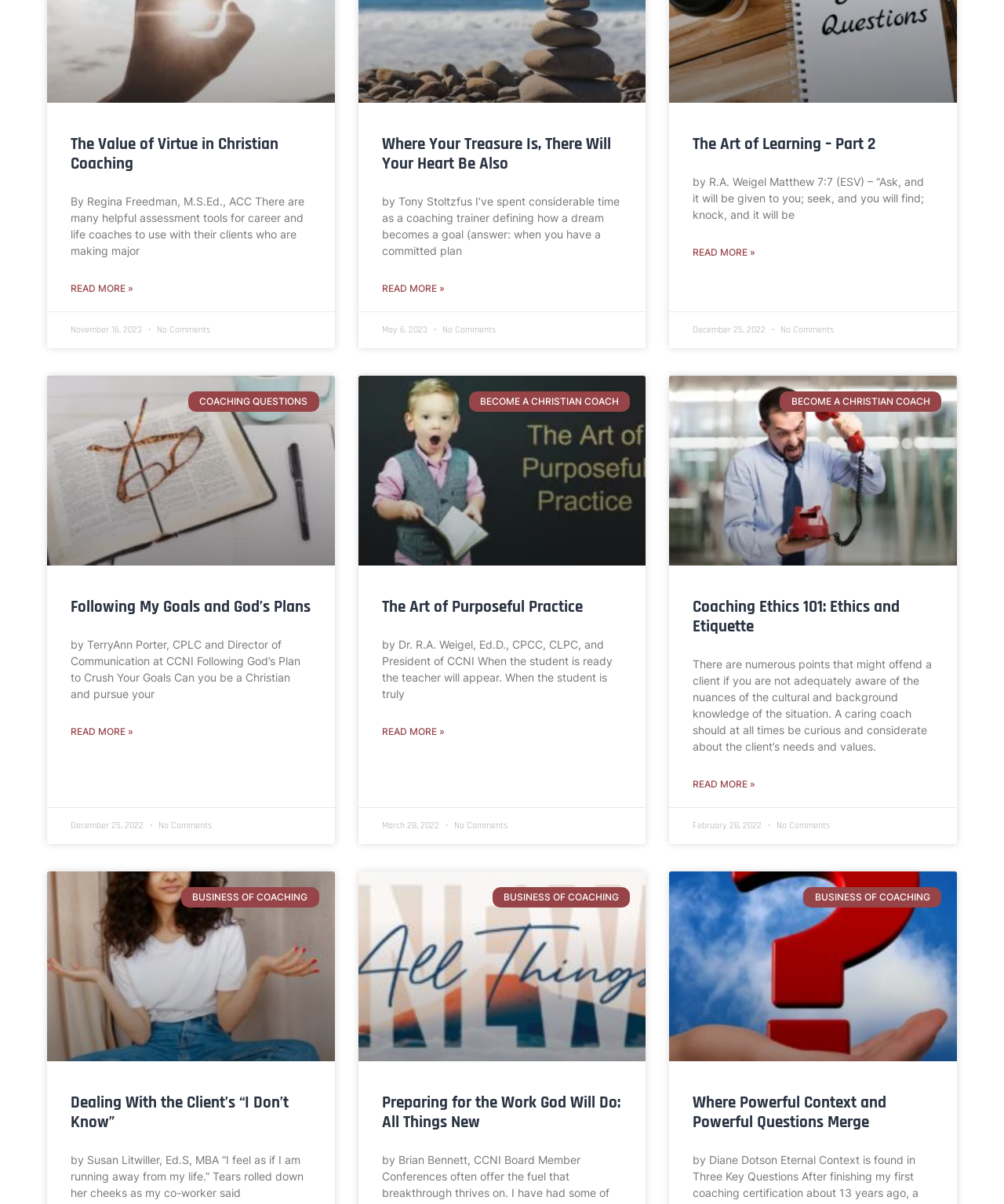Identify the bounding box for the element characterized by the following description: "parent_node: BUSINESS OF COACHING".

[0.667, 0.724, 0.953, 0.881]